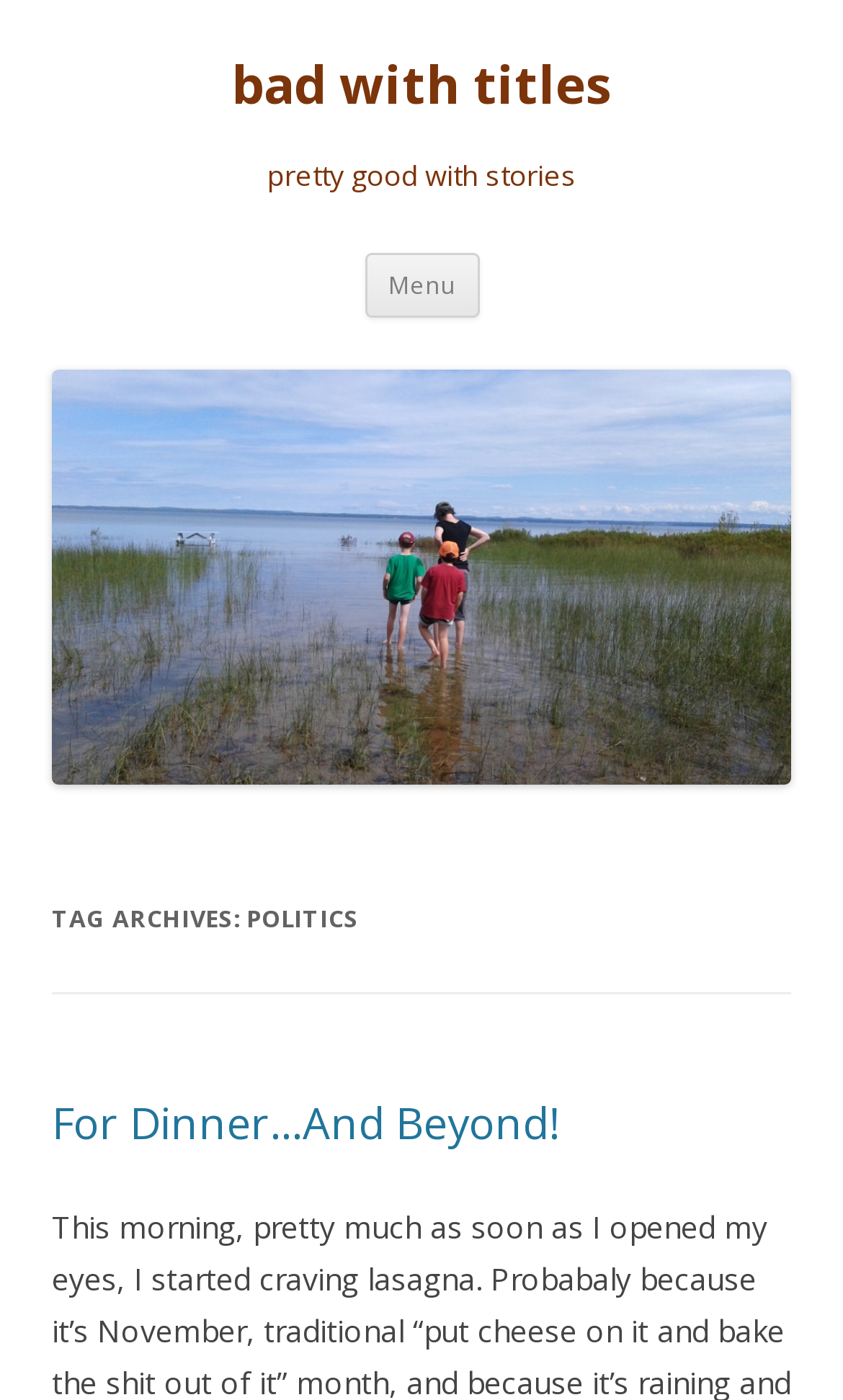Can you identify and provide the main heading of the webpage?

bad with titles